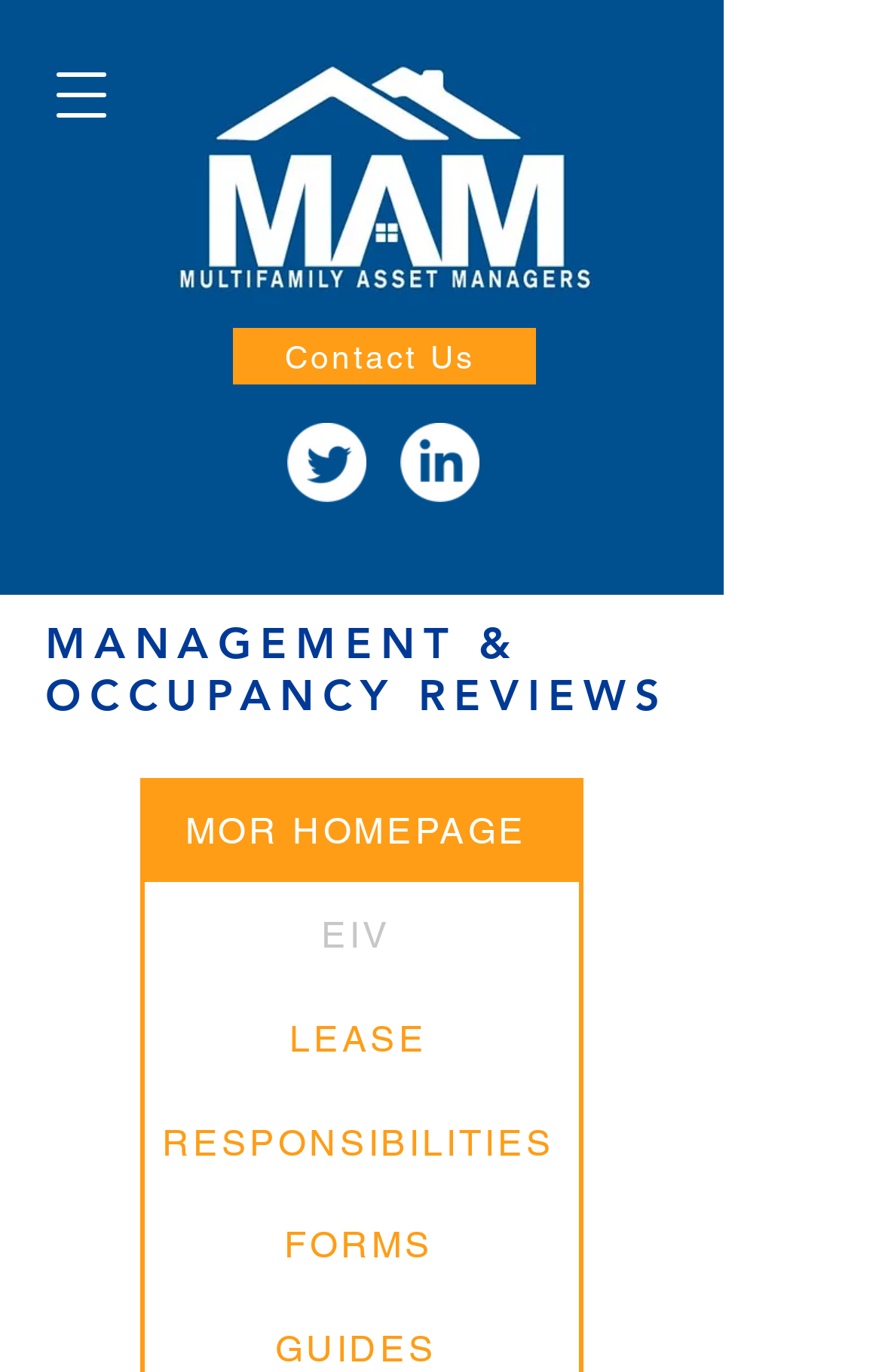How many social media links are there?
Answer briefly with a single word or phrase based on the image.

2